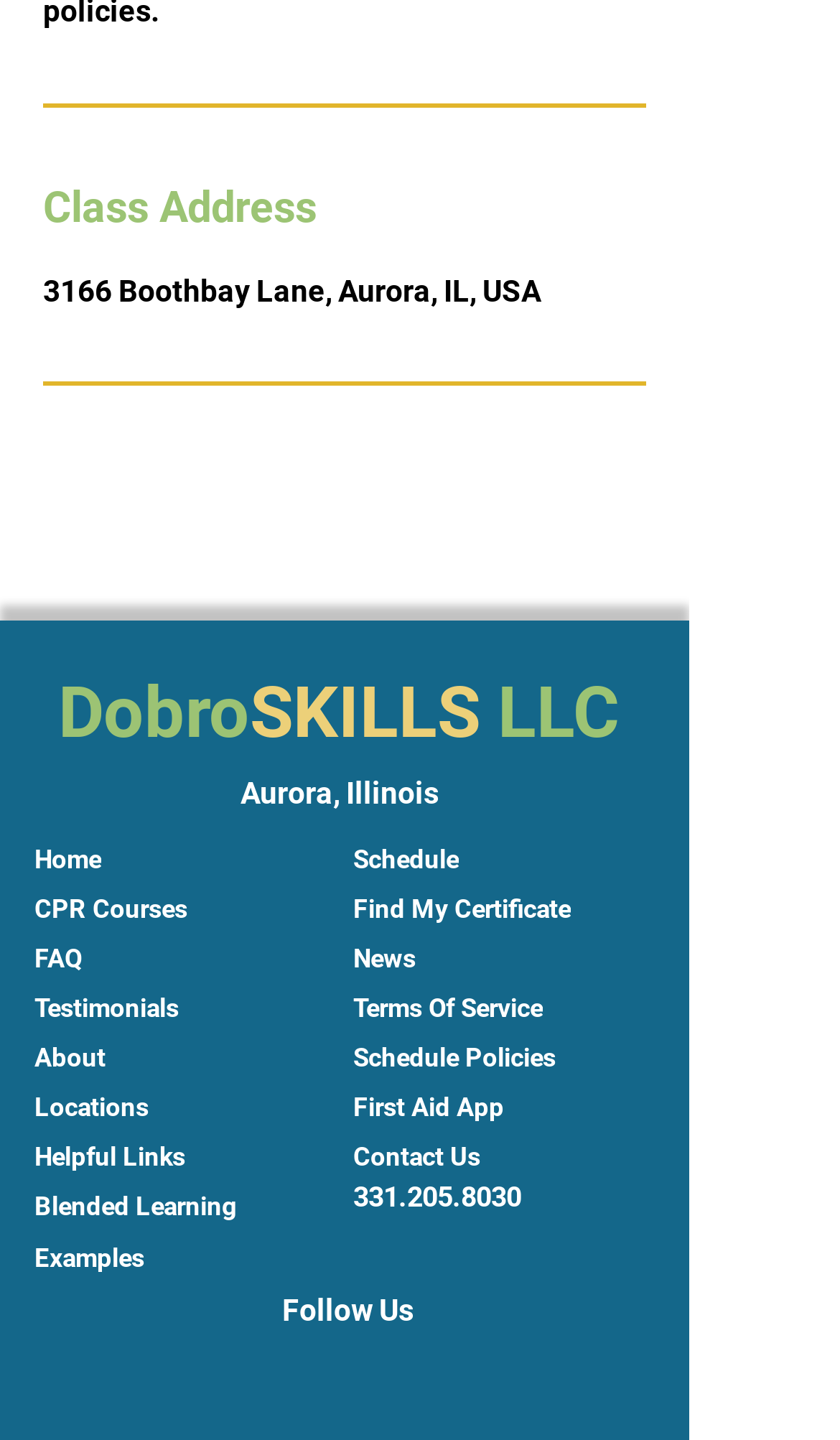What is the text above '331.205.8030'?
Please answer the question as detailed as possible.

I found the text by looking at the link elements above the phone number '331.205.8030' and found that the text is 'Contact Us' which is located at coordinates [0.421, 0.786, 0.769, 0.82].